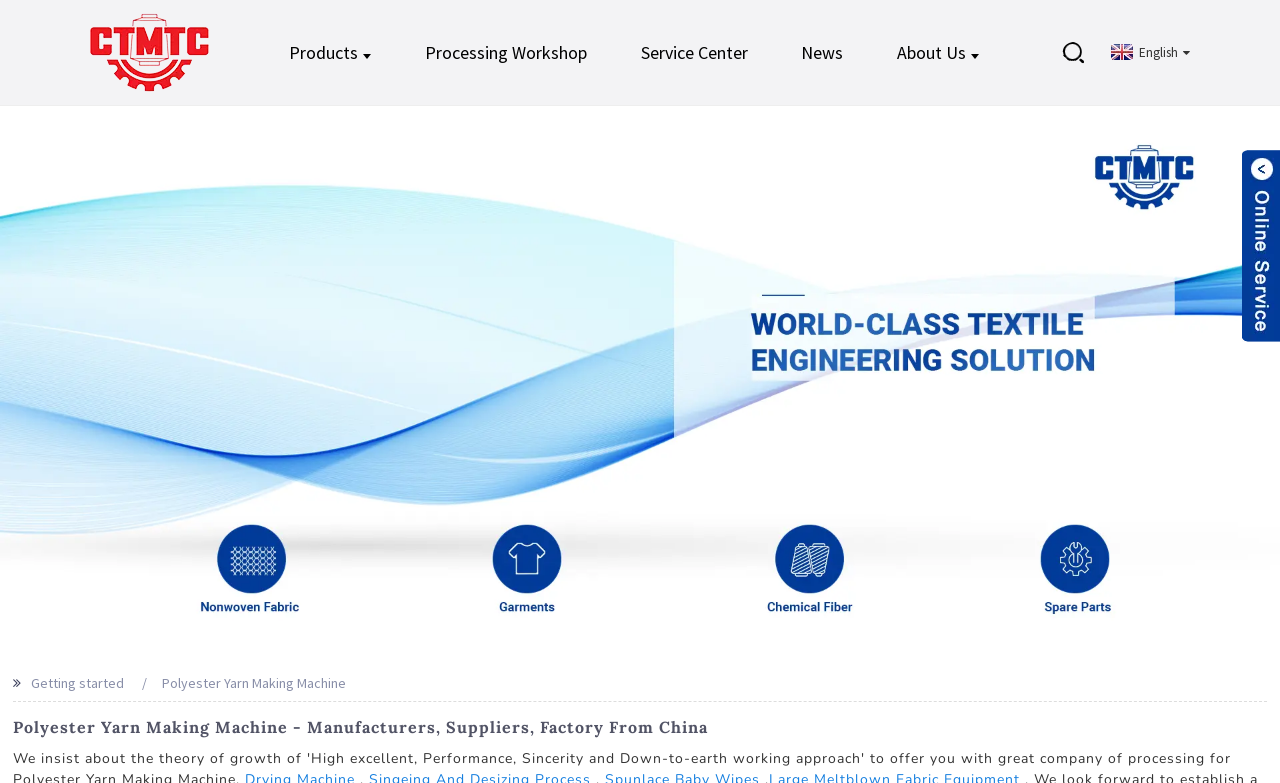Identify the bounding box coordinates of the clickable region required to complete the instruction: "Read the news". The coordinates should be given as four float numbers within the range of 0 and 1, i.e., [left, top, right, bottom].

[0.61, 0.022, 0.675, 0.112]